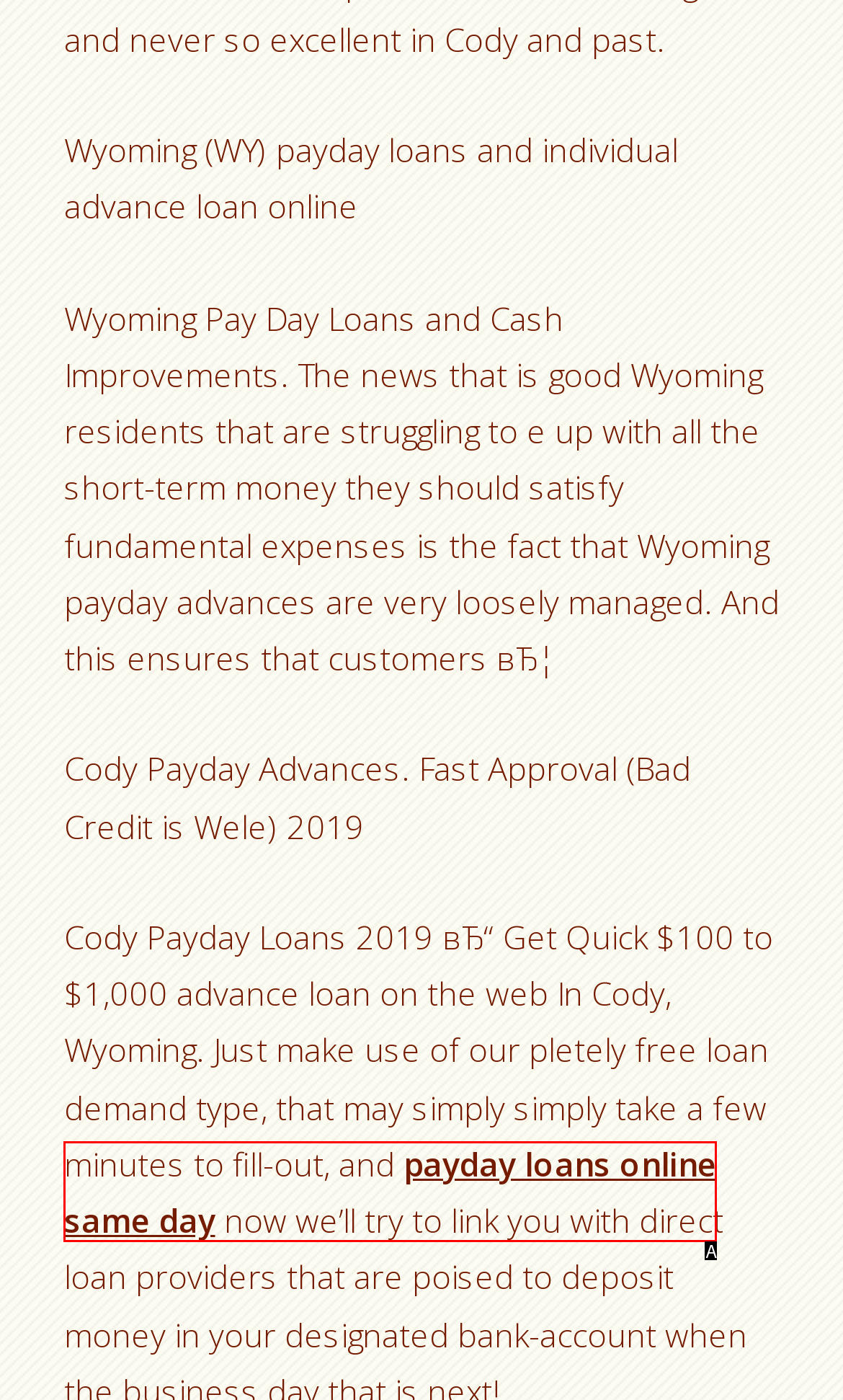Which option best describes: payday loans online same day
Respond with the letter of the appropriate choice.

A